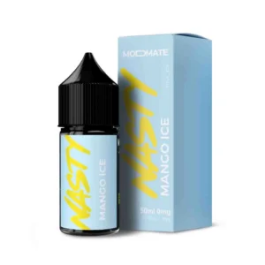Respond with a single word or short phrase to the following question: 
What is the nicotine content of this e-liquid?

0mg